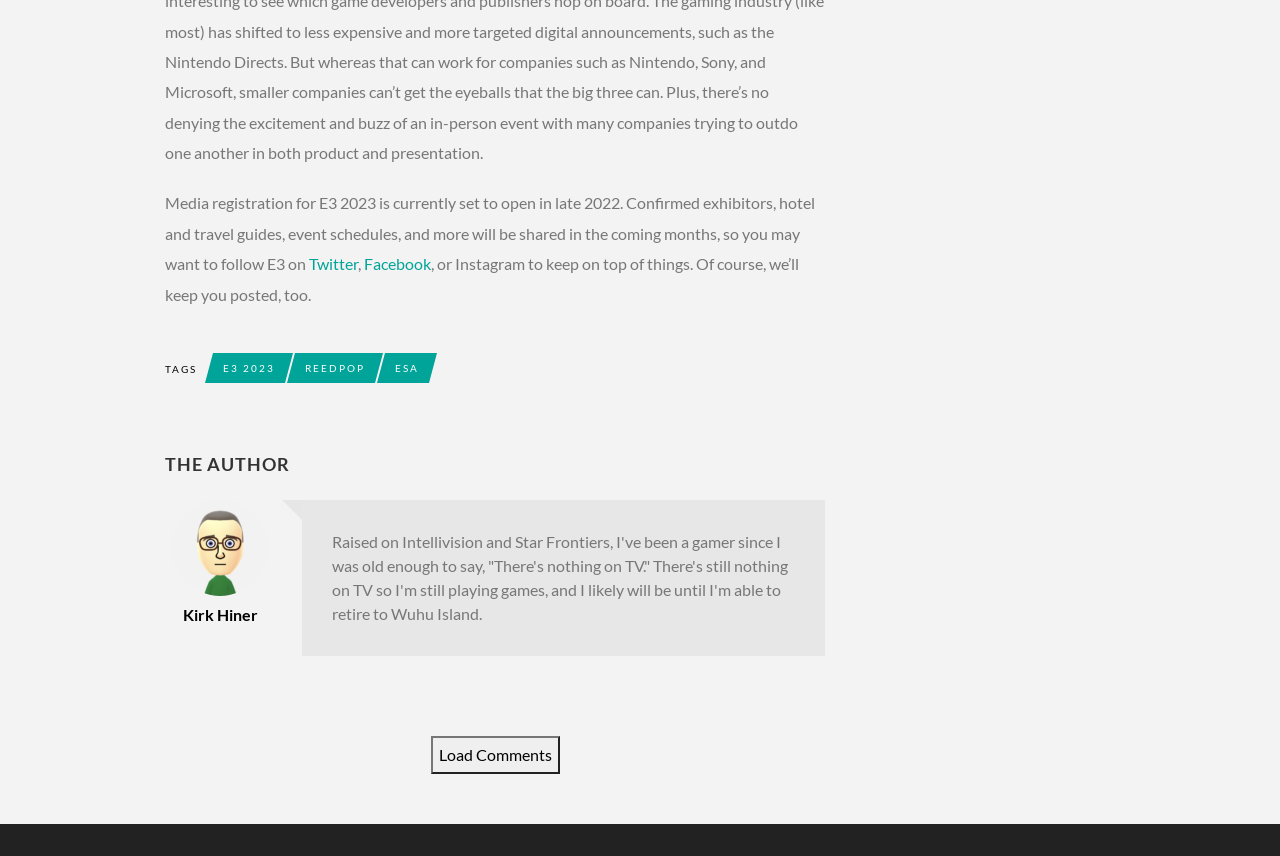Please examine the image and provide a detailed answer to the question: Who is the author of the article?

The heading 'THE AUTHOR' is followed by a link and an image with the name 'Kirk Hiner', indicating that he is the author of the article.